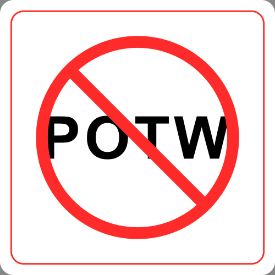Describe all the elements visible in the image meticulously.

The image features a bold, circular red sign with a black diagonal line crossing through the letters "POTW," which is an acronym likely representing the term "Paris-on-the-Web." This symbol serves as a prohibition notice, indicating that the services or features associated with "POTW" are not permitted or are being discontinued. The stark contrast between the red and black colors emphasizes the message, making it clear and attention-grabbing. This visual serves to communicate an important policy or operational change regarding the Paris-on-the-Web system, aligning with the overall context provided in the webpage about parking information systems and support services.